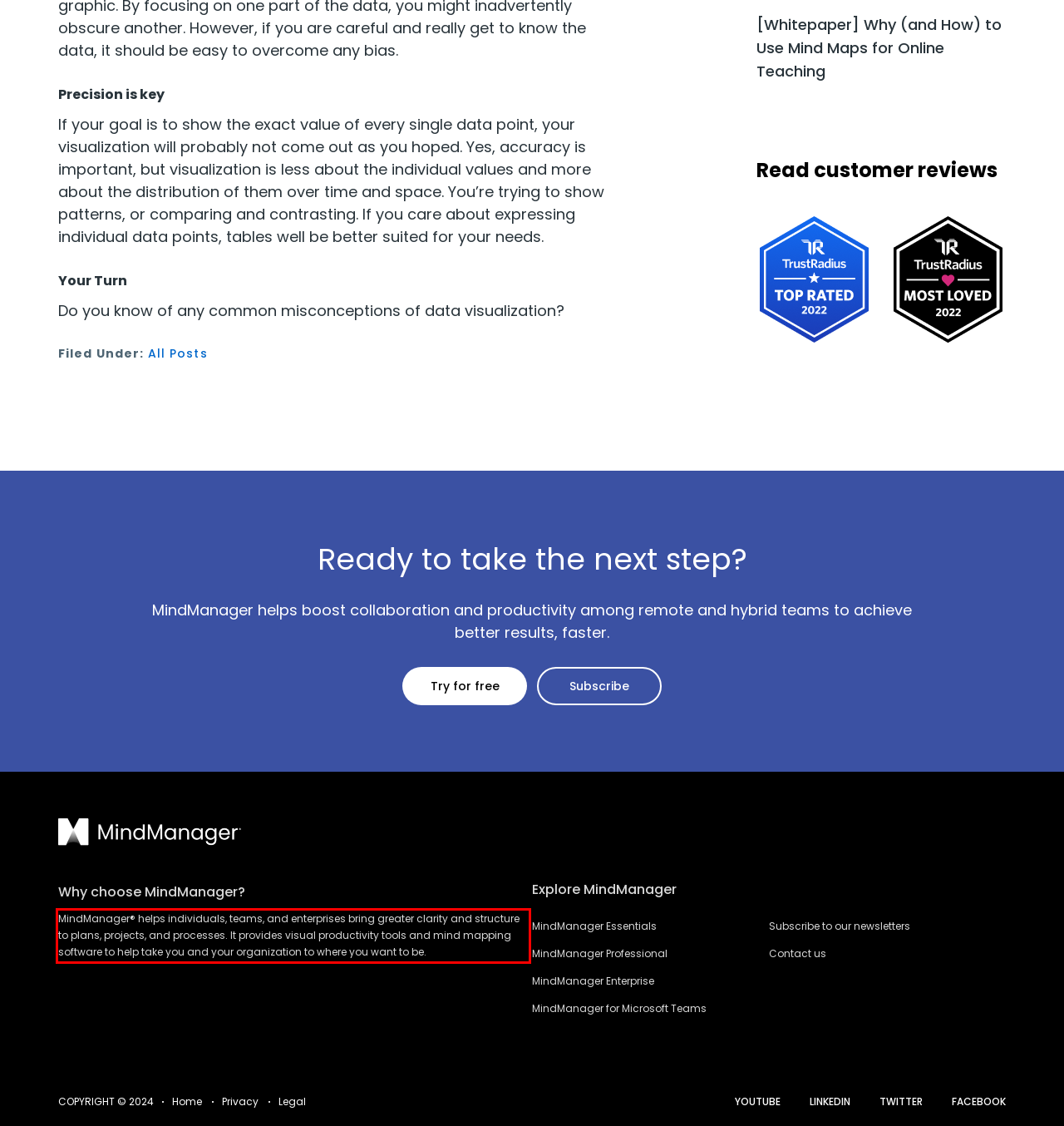Perform OCR on the text inside the red-bordered box in the provided screenshot and output the content.

MindManager® helps individuals, teams, and enterprises bring greater clarity and structure to plans, projects, and processes. It provides visual productivity tools and mind mapping software to help take you and your organization to where you want to be.